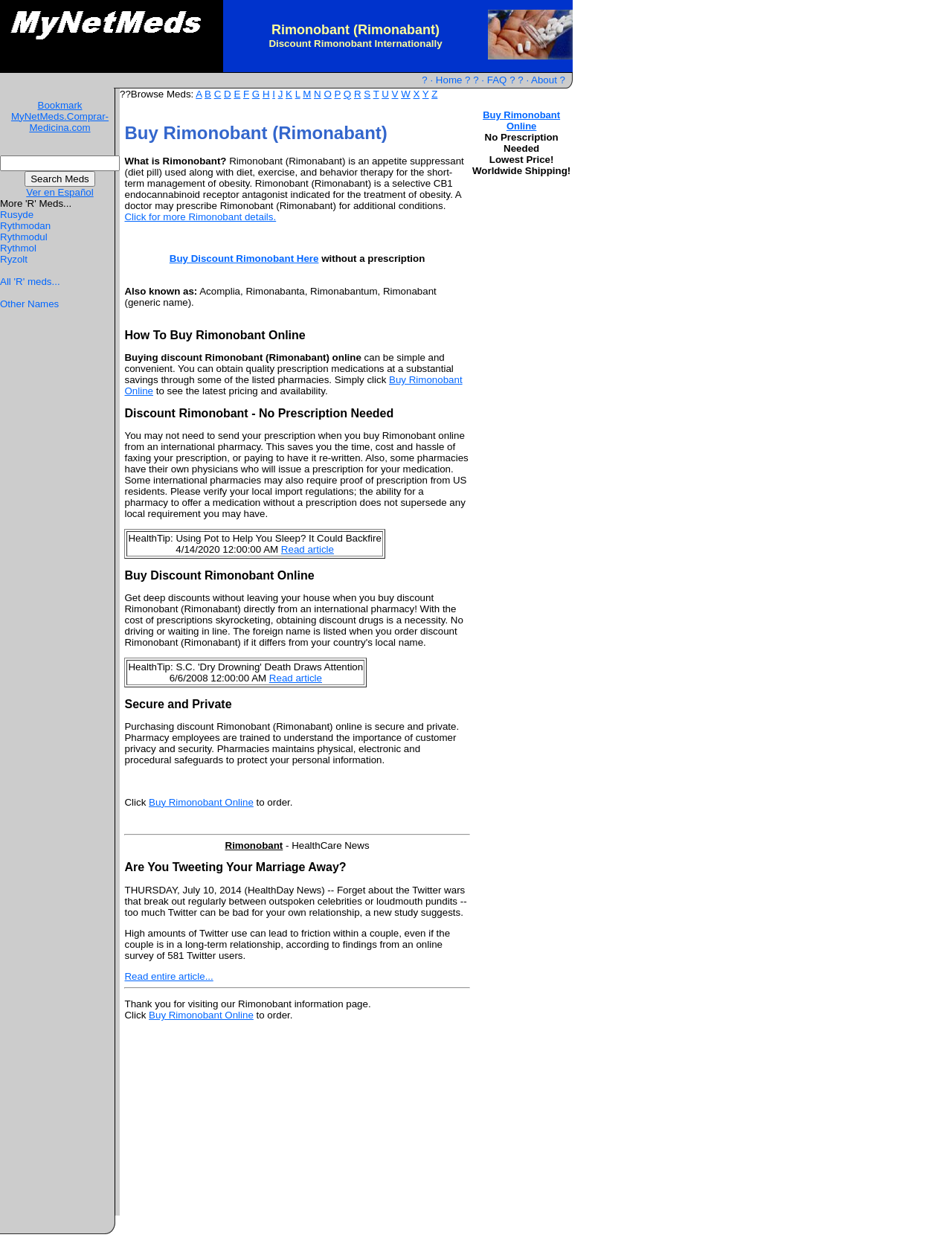Provide the bounding box coordinates for the area that should be clicked to complete the instruction: "Buy Rimonobant without a prescription".

[0.178, 0.202, 0.335, 0.211]